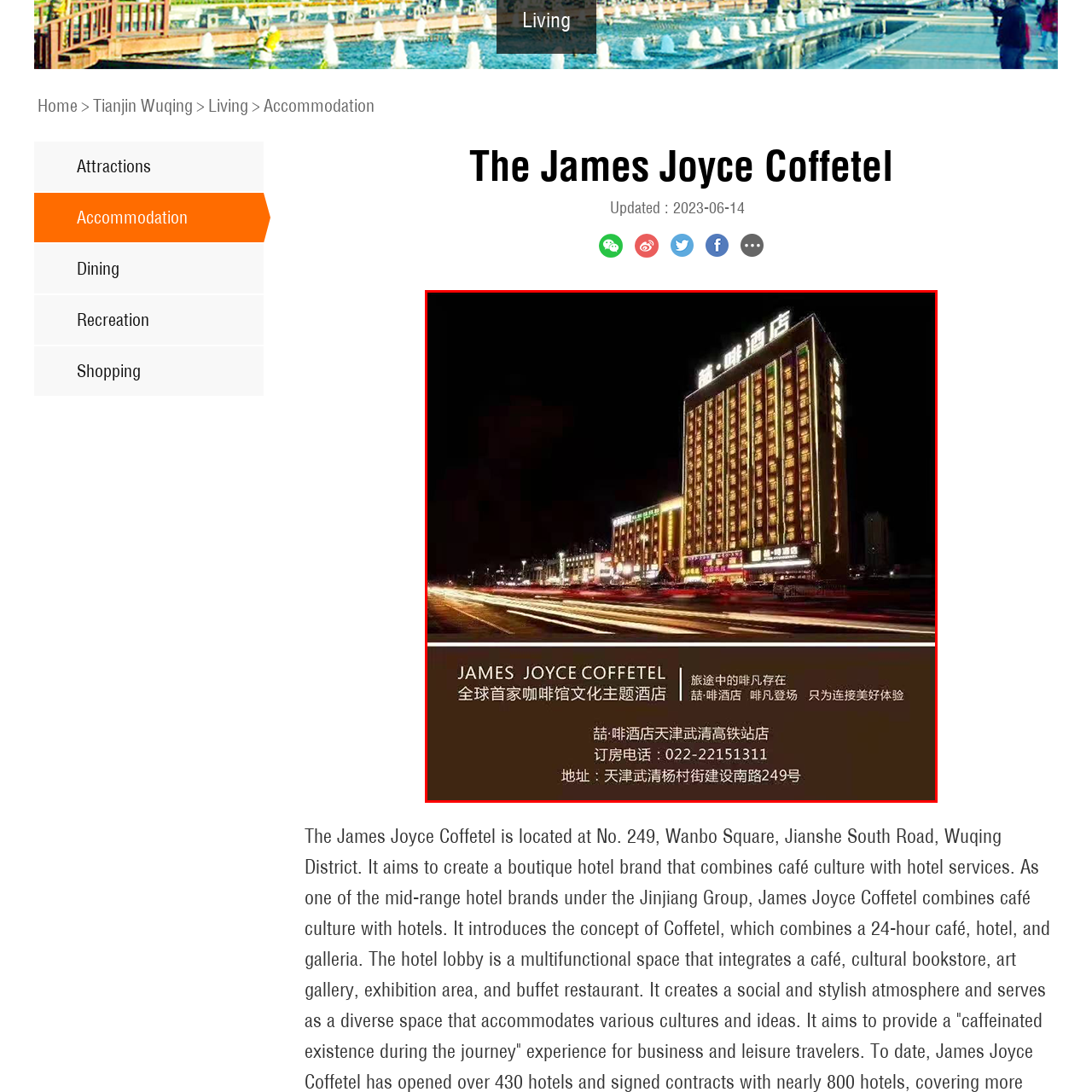What is the atmosphere of the hotel?
Consider the details within the red bounding box and provide a thorough answer to the question.

The building stands out with vibrant signage and multiple floors featuring large windows, reflecting a warm ambiance, and the lower portion of the image includes essential details, such as the hotel’s name in English and Chinese, highlighting its uniqueness and inviting atmosphere.